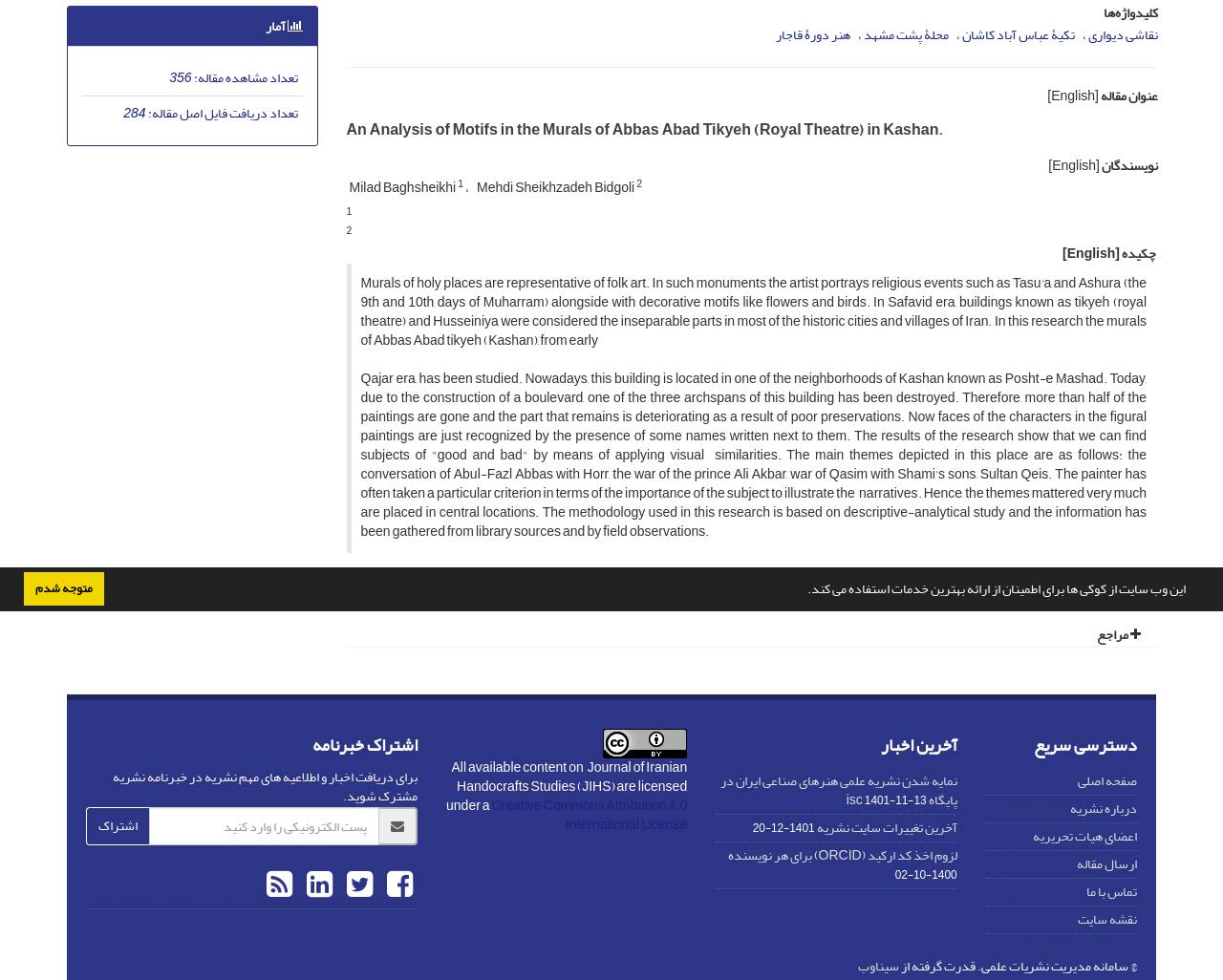Please specify the bounding box coordinates in the format (top-left x, top-left y, bottom-right x, bottom-right y), with values ranging from 0 to 1. Identify the bounding box for the UI component described as follows: تکیۀ عباس آباد کاشان

[0.787, 0.022, 0.879, 0.049]